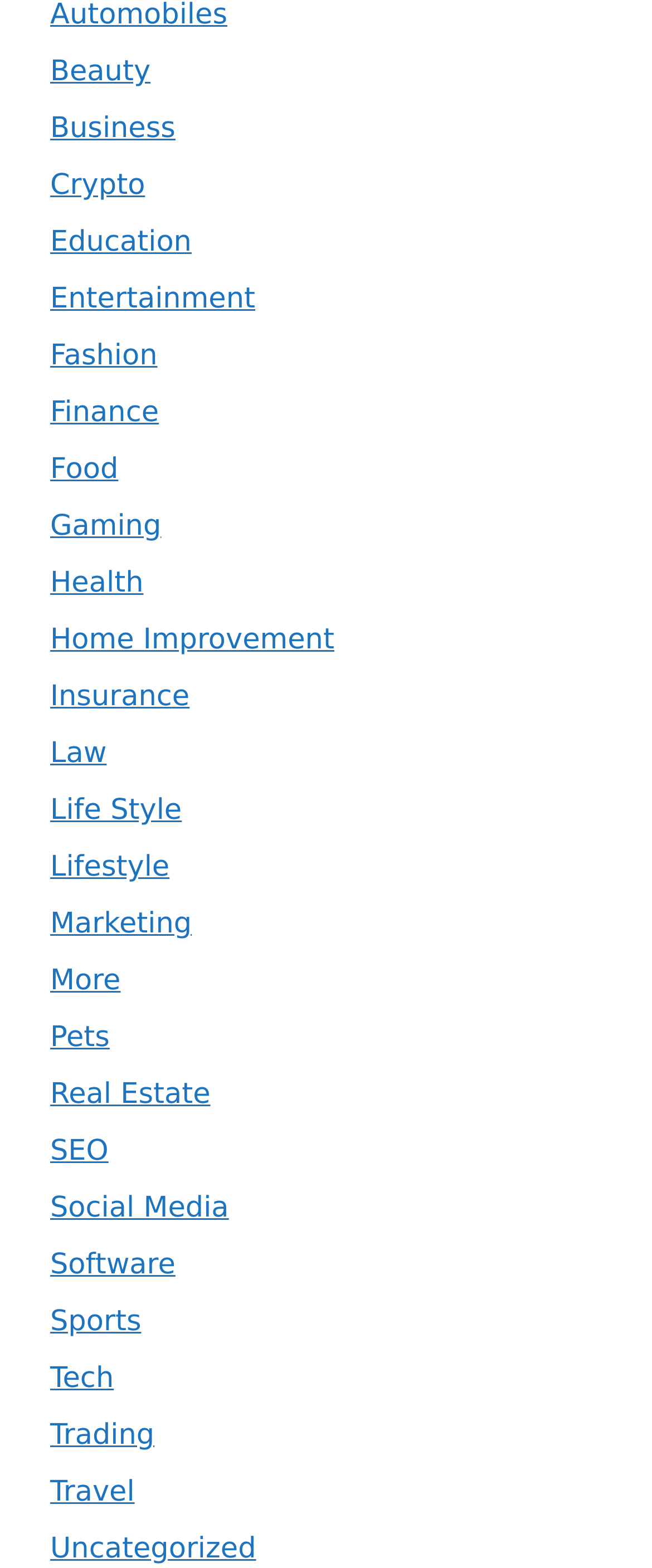Provide a one-word or one-phrase answer to the question:
Is there a category for Sports on this webpage?

Yes